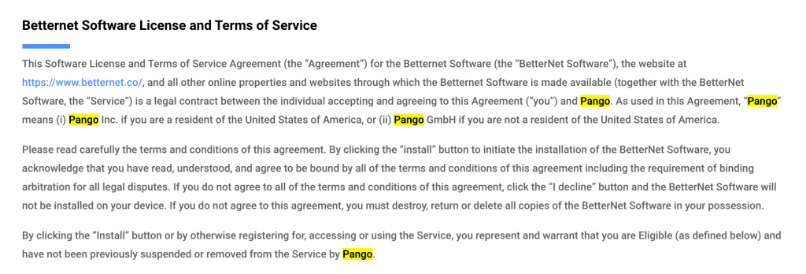Offer a detailed explanation of what is depicted in the image.

The image depicts the "Betternet Software License and Terms of Service," outlining the agreement terms for using Betternet Software. It emphasizes the legal contract between the user and Pango, detailing requirements before installation and the importance of understanding the terms, including arbitration clauses for disputes. Notably, it distinguishes between Pango Inc. for U.S. residents and Pango GmbH for others, underscoring the software's ownership and operational nuances. This snapshot is crucial for users to comprehend their obligations and rights when engaging with Betternet's services.